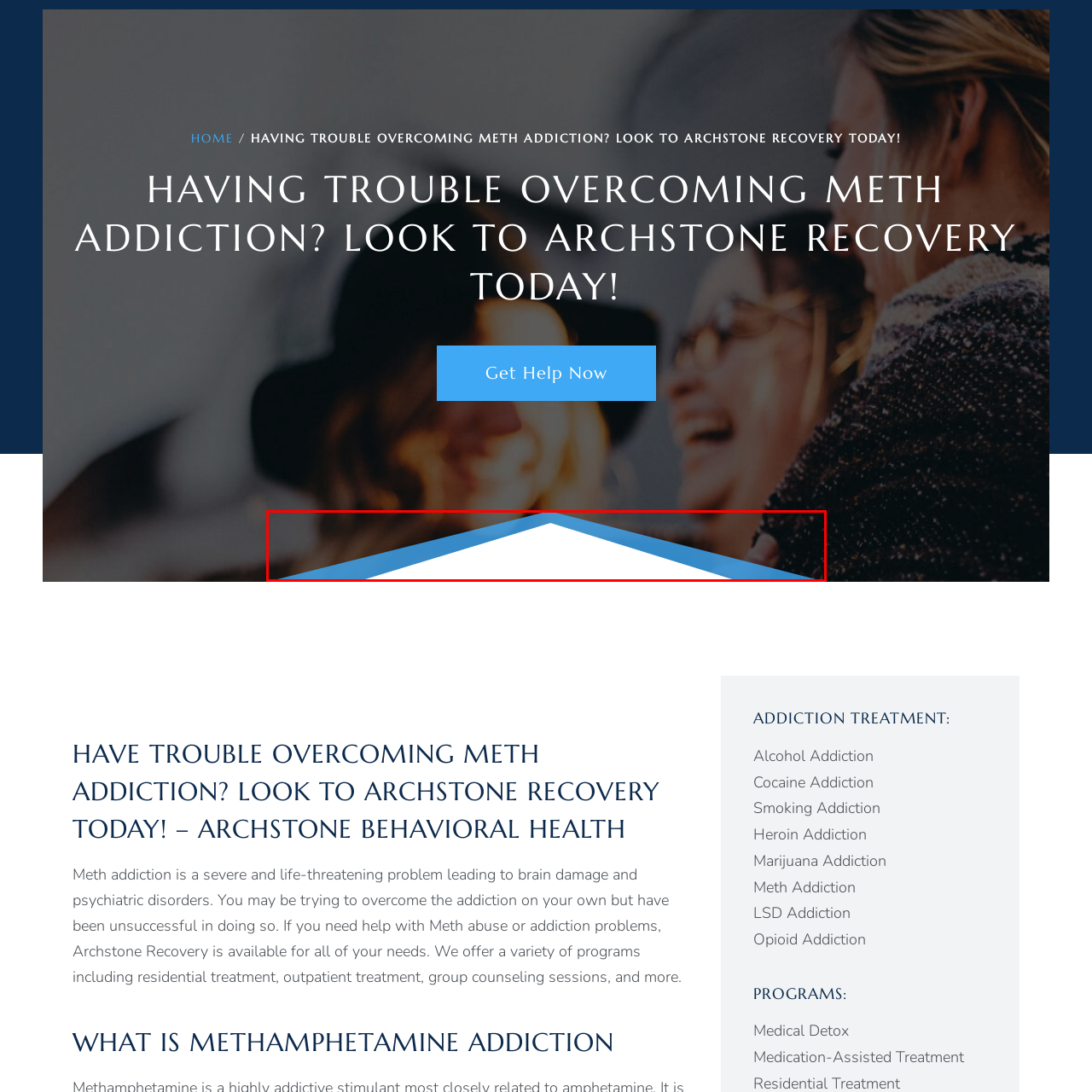Observe the content inside the red rectangle, What type of programs does Archstone Recovery offer? 
Give your answer in just one word or phrase.

Residential treatment and counseling